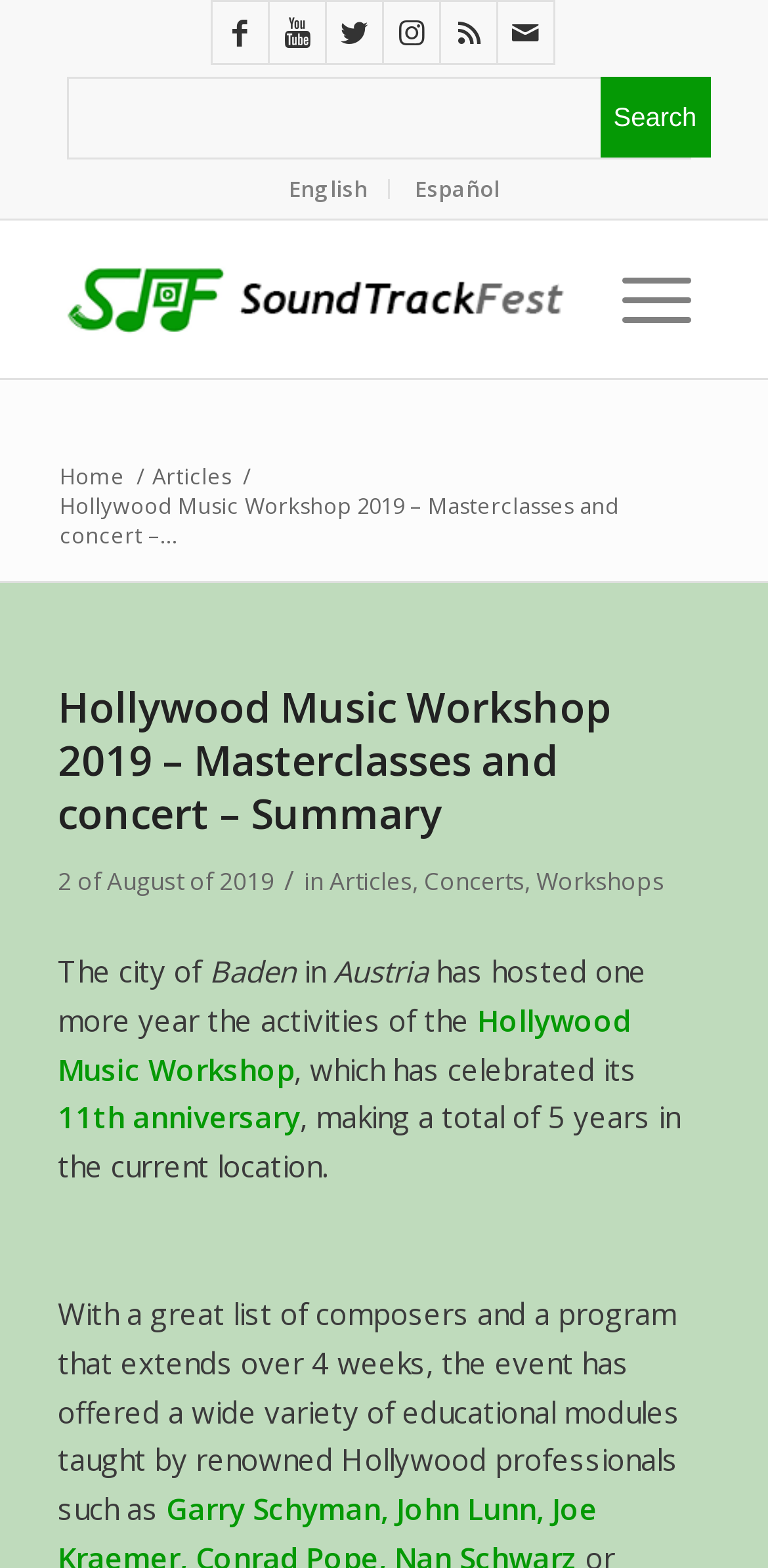What is the name of the music workshop?
Provide an in-depth answer to the question, covering all aspects.

I found the answer by looking at the text content of the webpage, specifically the sentence 'The city of Baden in Austria has hosted one more year the activities of the Hollywood Music Workshop...' which mentions the name of the music workshop.